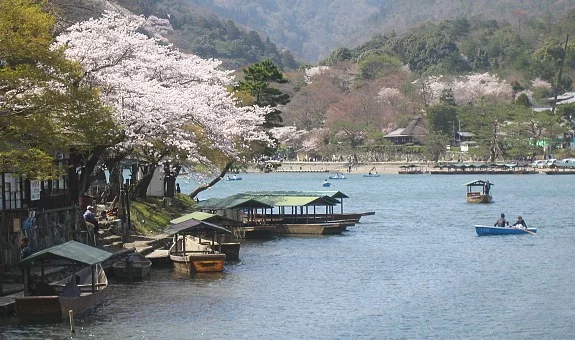Kindly respond to the following question with a single word or a brief phrase: 
What type of trees are blooming in the background?

Cherry blossom trees